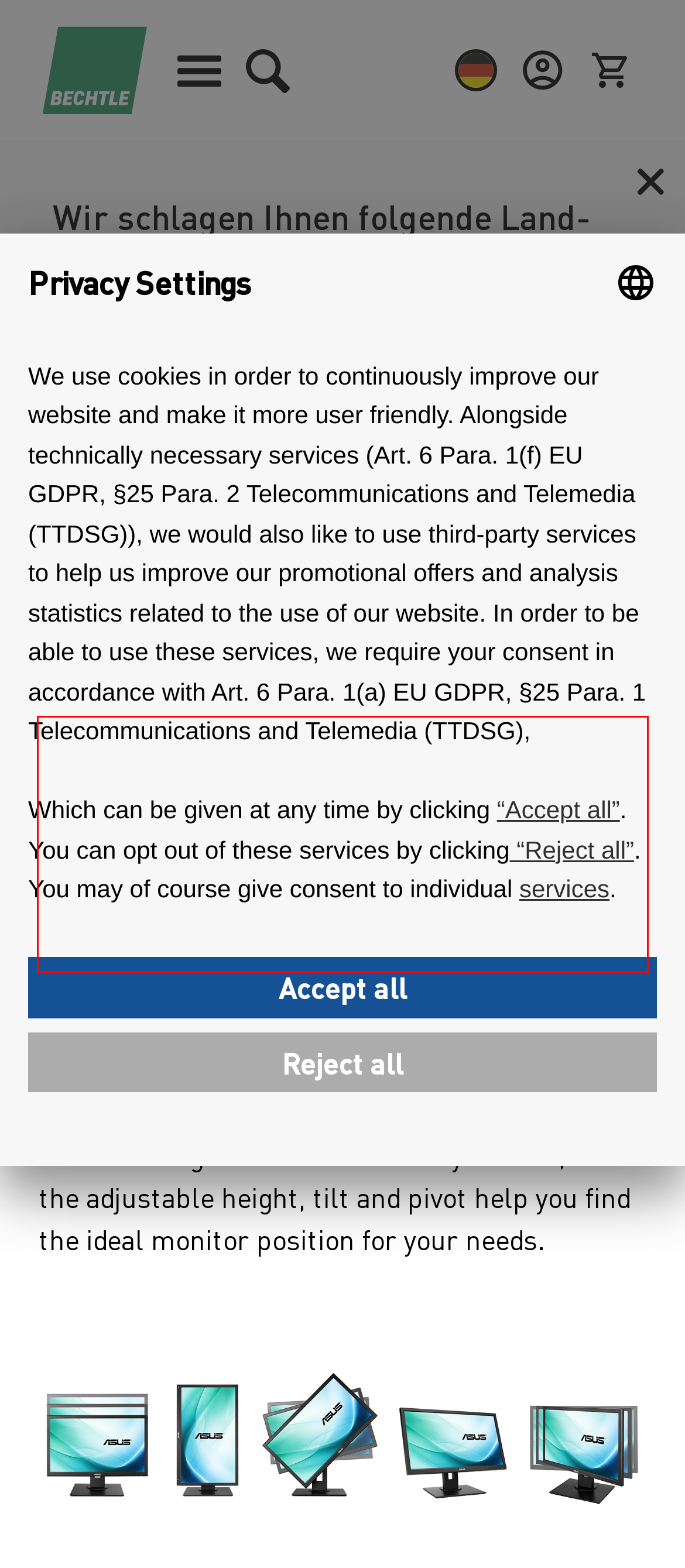Using the provided screenshot, read and generate the text content within the red-bordered area.

The ASUS BE series IPS displays offer wide viewing angles and LED backlights for a superior viewing experience. Versatile connectivity options including DisplayPort, DVI-D, D-Sub, line-in and headphone jacks, as well as USB ports offer excellent flexibility.